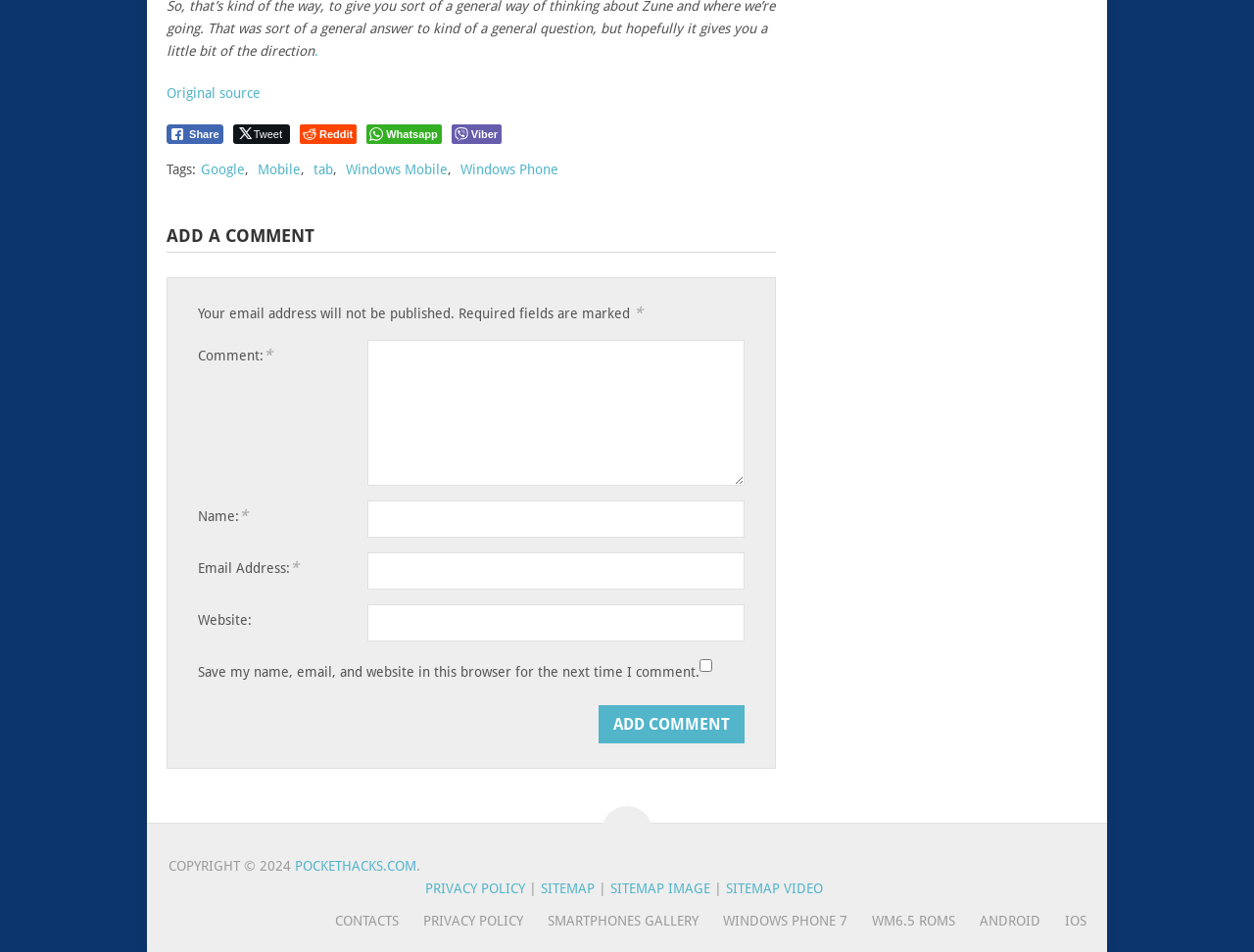What is the purpose of the buttons above the 'Tags:' label?
Use the image to answer the question with a single word or phrase.

Share